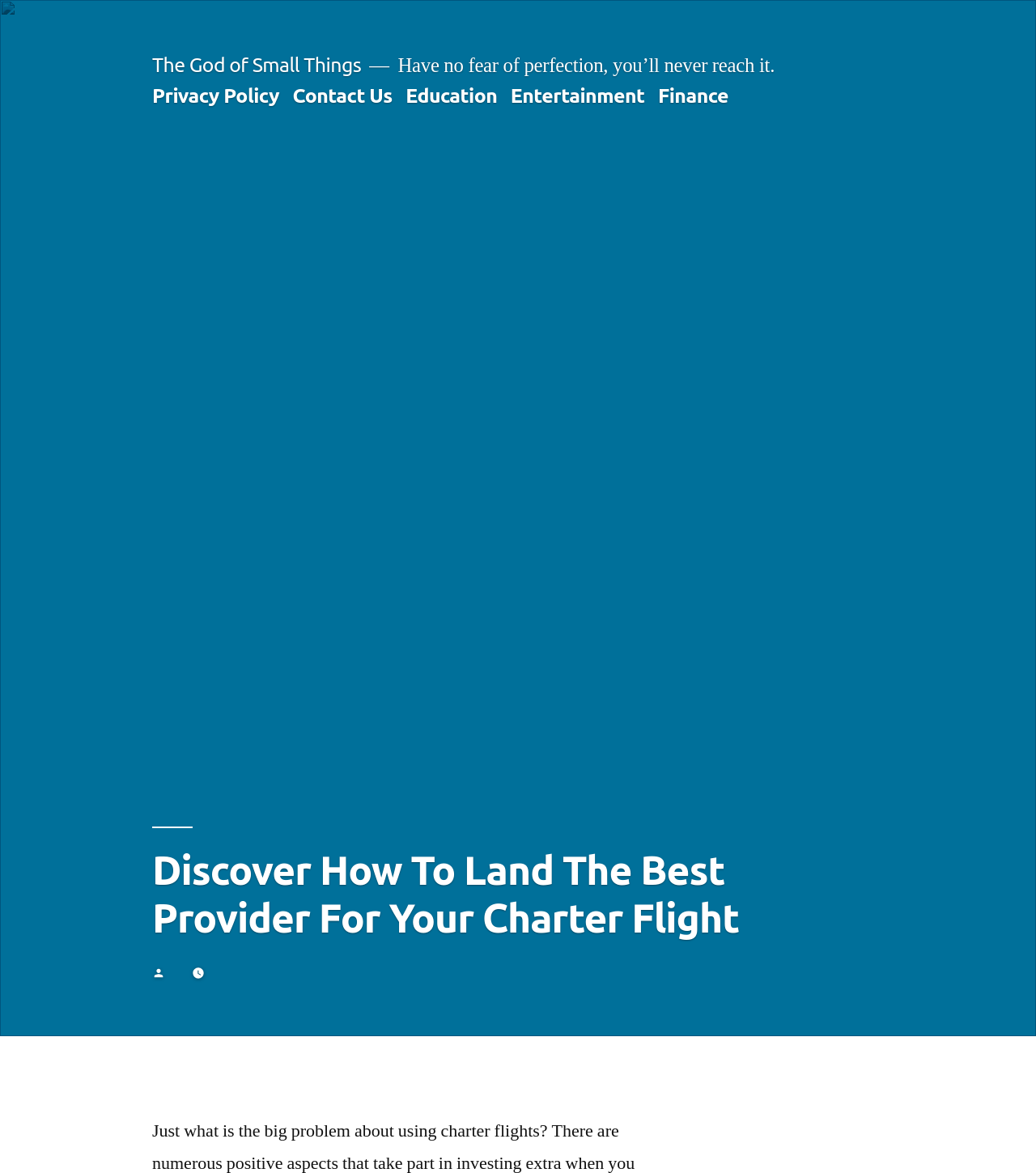Articulate a detailed summary of the webpage's content and design.

The webpage appears to be a blog post or article about charter flights, with the title "Discover How To Land The Best Provider For Your Charter Flight – The God of Small Things" prominently displayed at the top. Below the title, there is a quote "Have no fear of perfection, you’ll never reach it." 

To the top left, there is a navigation menu labeled "Top Menu" containing five links: "Privacy Policy", "Contact Us", "Education", "Entertainment", and "Finance", arranged horizontally from left to right.

The main content of the webpage is headed by a large heading "Discover How To Land The Best Provider For Your Charter Flight", which is positioned below the navigation menu. 

At the bottom of the page, there is a text "Posted by", indicating the author of the article.